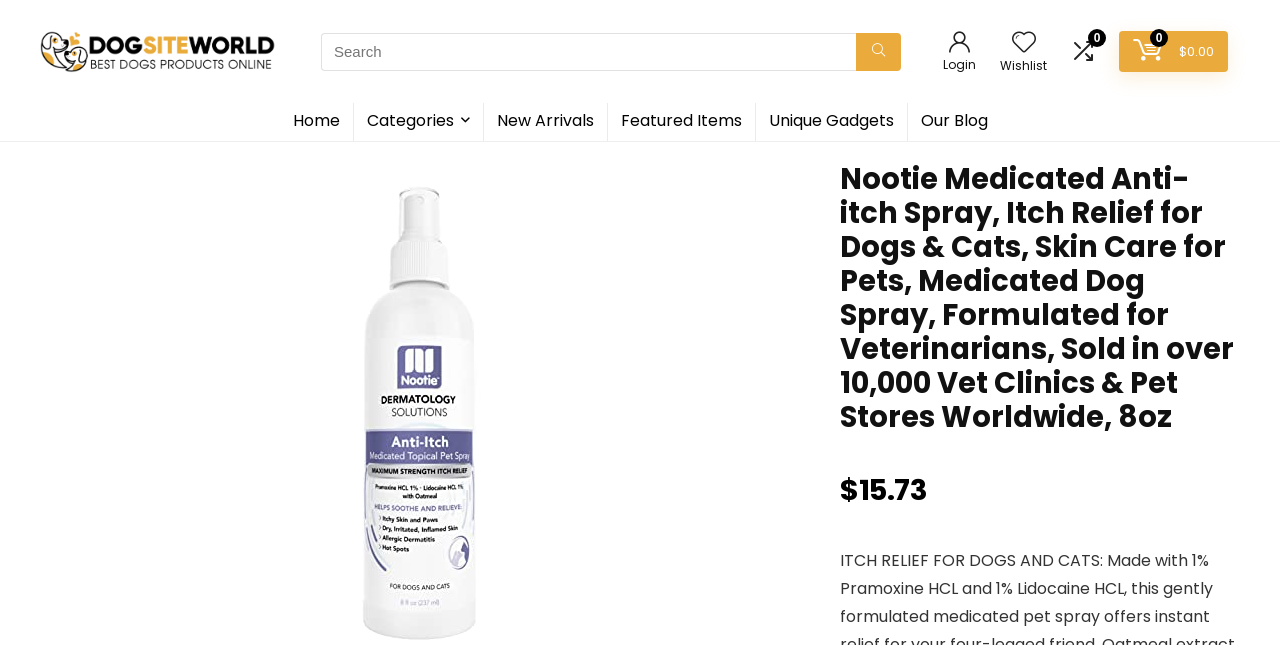Bounding box coordinates are given in the format (top-left x, top-left y, bottom-right x, bottom-right y). All values should be floating point numbers between 0 and 1. Provide the bounding box coordinate for the UI element described as: Our Blog

[0.709, 0.16, 0.782, 0.219]